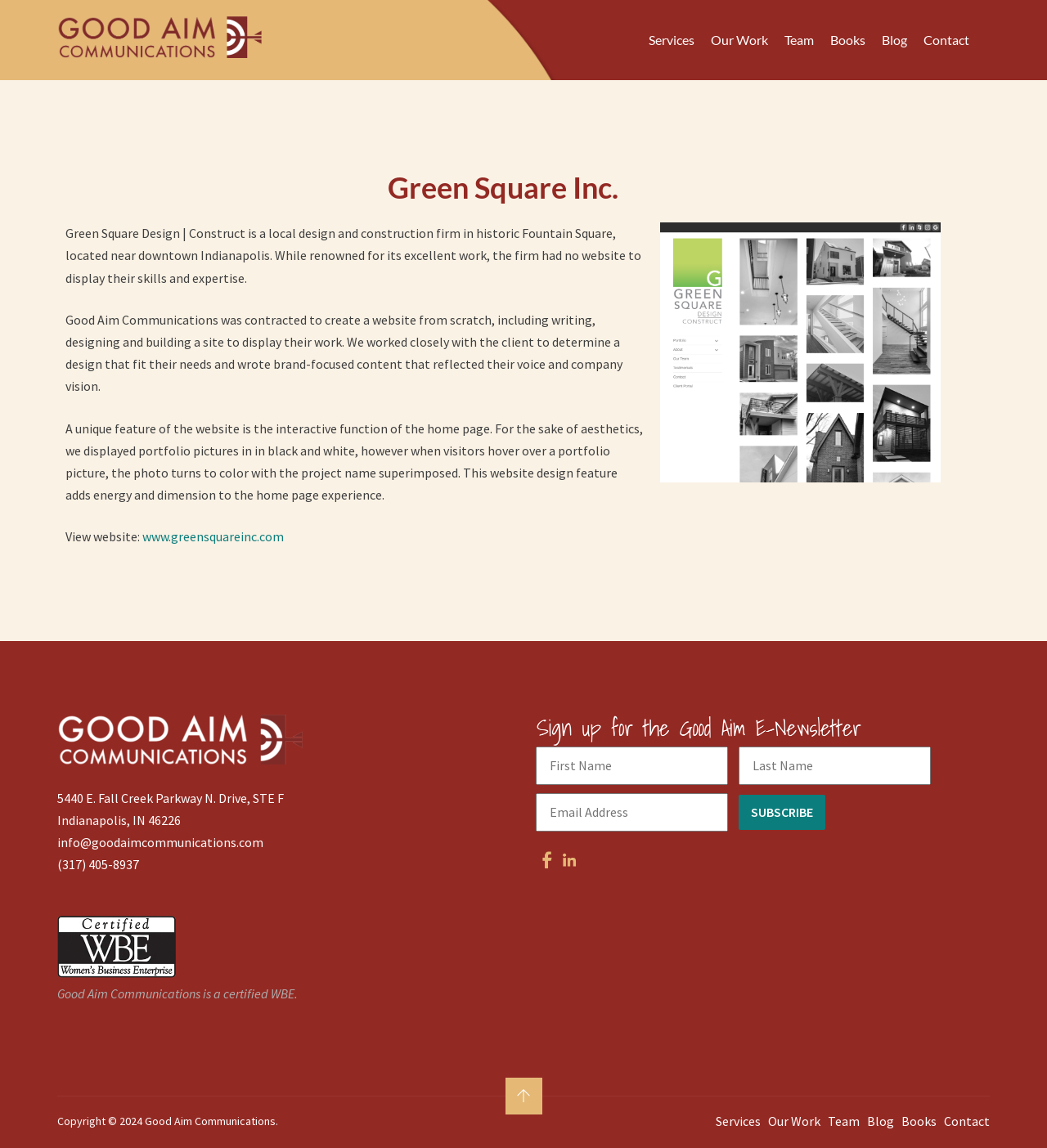Give an extensive and precise description of the webpage.

The webpage is about Green Square Inc., a local design and construction firm in historic Fountain Square, Indianapolis. At the top, there is a logo image and a link to "Good Aim Communications" on the left, and a navigation menu with links to "Services", "Our Work", "Team", "Books", "Blog", and "Contact" on the right.

Below the navigation menu, there is a heading "Green Square Inc." followed by a brief description of the company and its collaboration with Good Aim Communications to create a website. The description is divided into three paragraphs, with the first paragraph introducing the company, the second paragraph explaining the website creation process, and the third paragraph highlighting a unique feature of the website.

On the right side of the description, there is an image, and below it, there is a link to view the Green Square Inc. website. Underneath, there is the company's address, email, and phone number.

Further down, there is a section with a figure and a figcaption that mentions Good Aim Communications is a certified WBE. Next to it, there is an image, and below it, there is a subscription form with textboxes for first name, last name, and email address, and a "Subscribe" button.

At the bottom of the page, there is a copyright notice and a repeated navigation menu with links to "Services", "Our Work", "Team", "Blog", "Books", and "Contact". There is also a social media link on the bottom right corner.